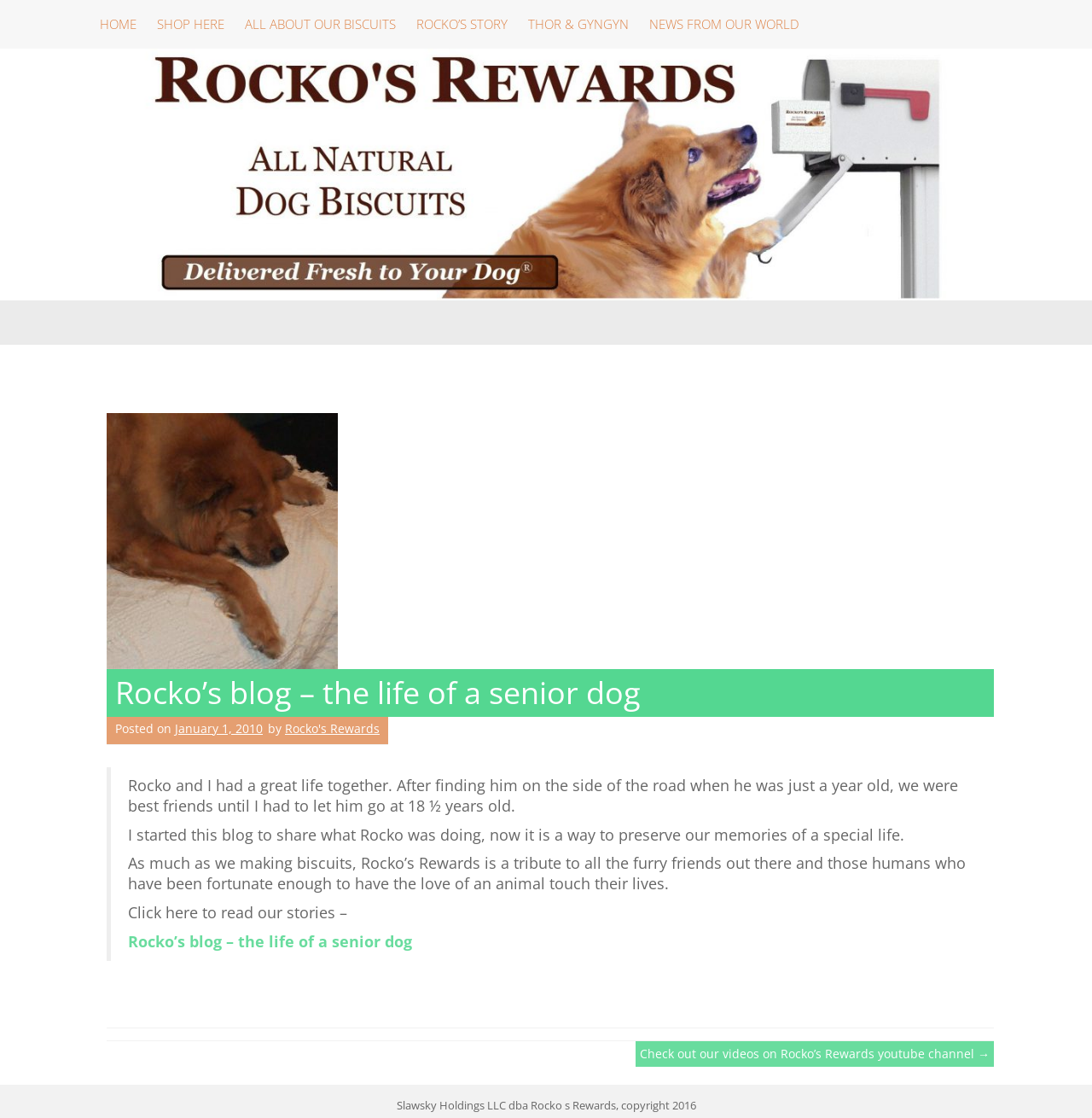What is the name of the YouTube channel?
Based on the image, provide your answer in one word or phrase.

Rocko’s Rewards